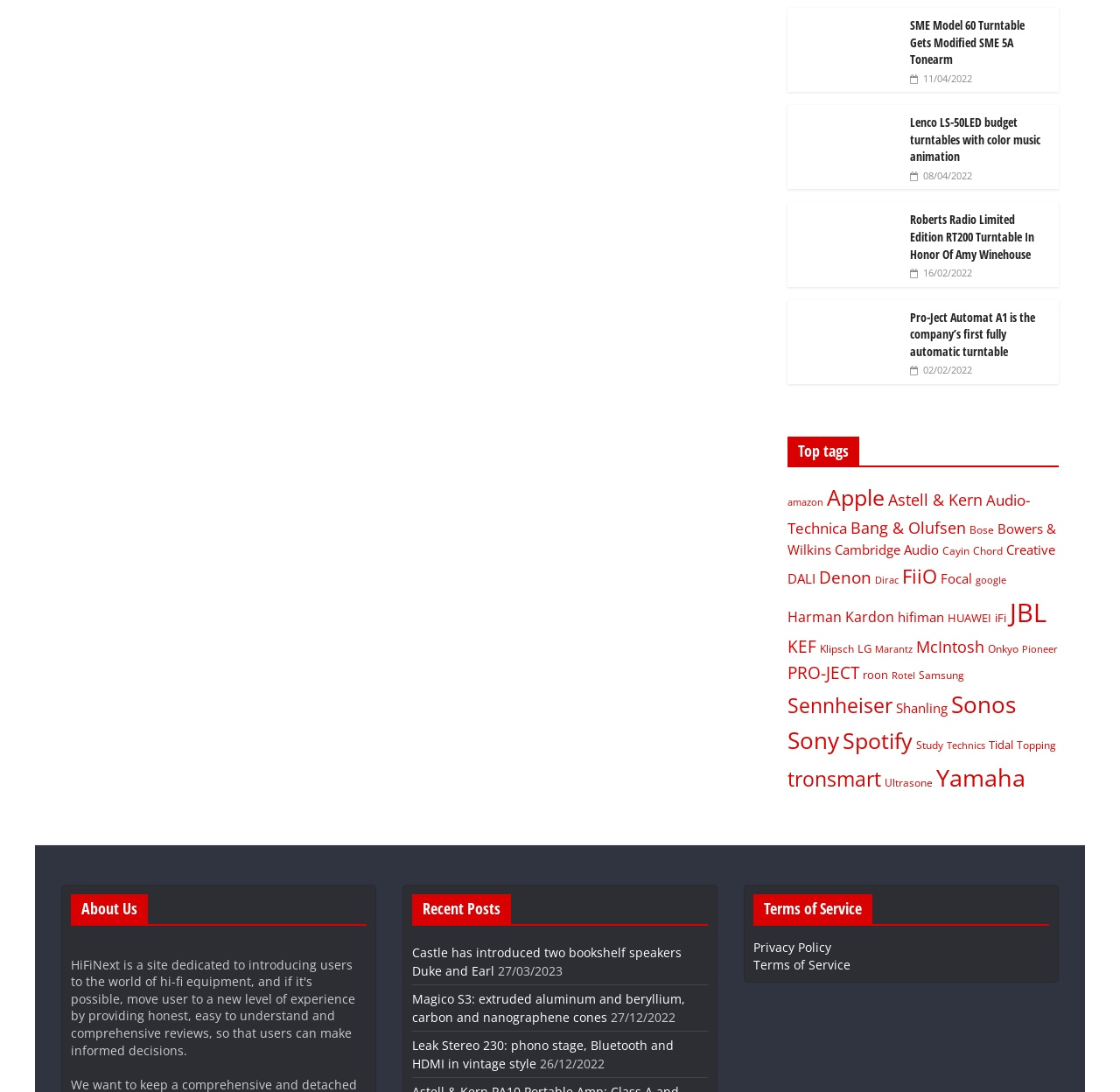Please determine the bounding box coordinates for the element with the description: "Terms of Service".

[0.673, 0.876, 0.759, 0.891]